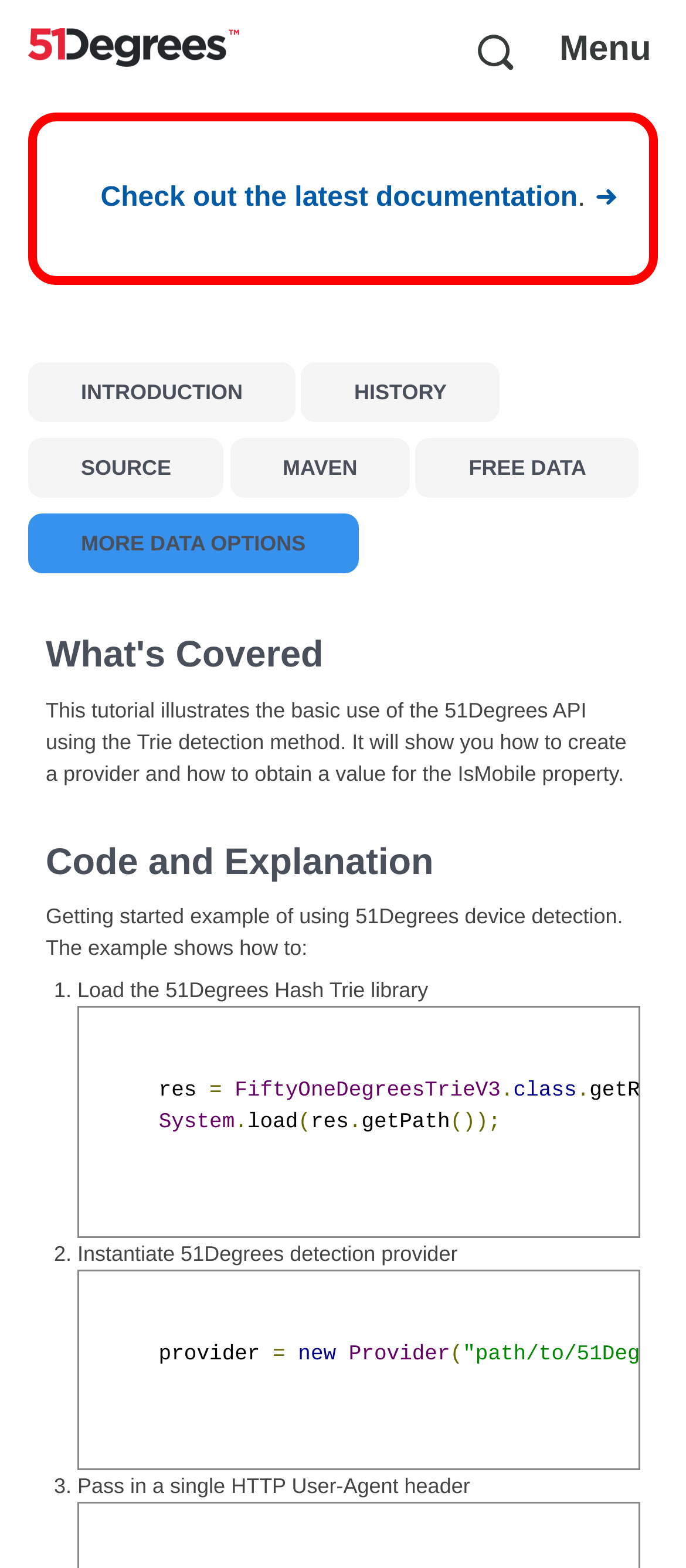Using the webpage screenshot, locate the HTML element that fits the following description and provide its bounding box: "parent_node: Menu".

[0.041, 0.018, 0.349, 0.047]